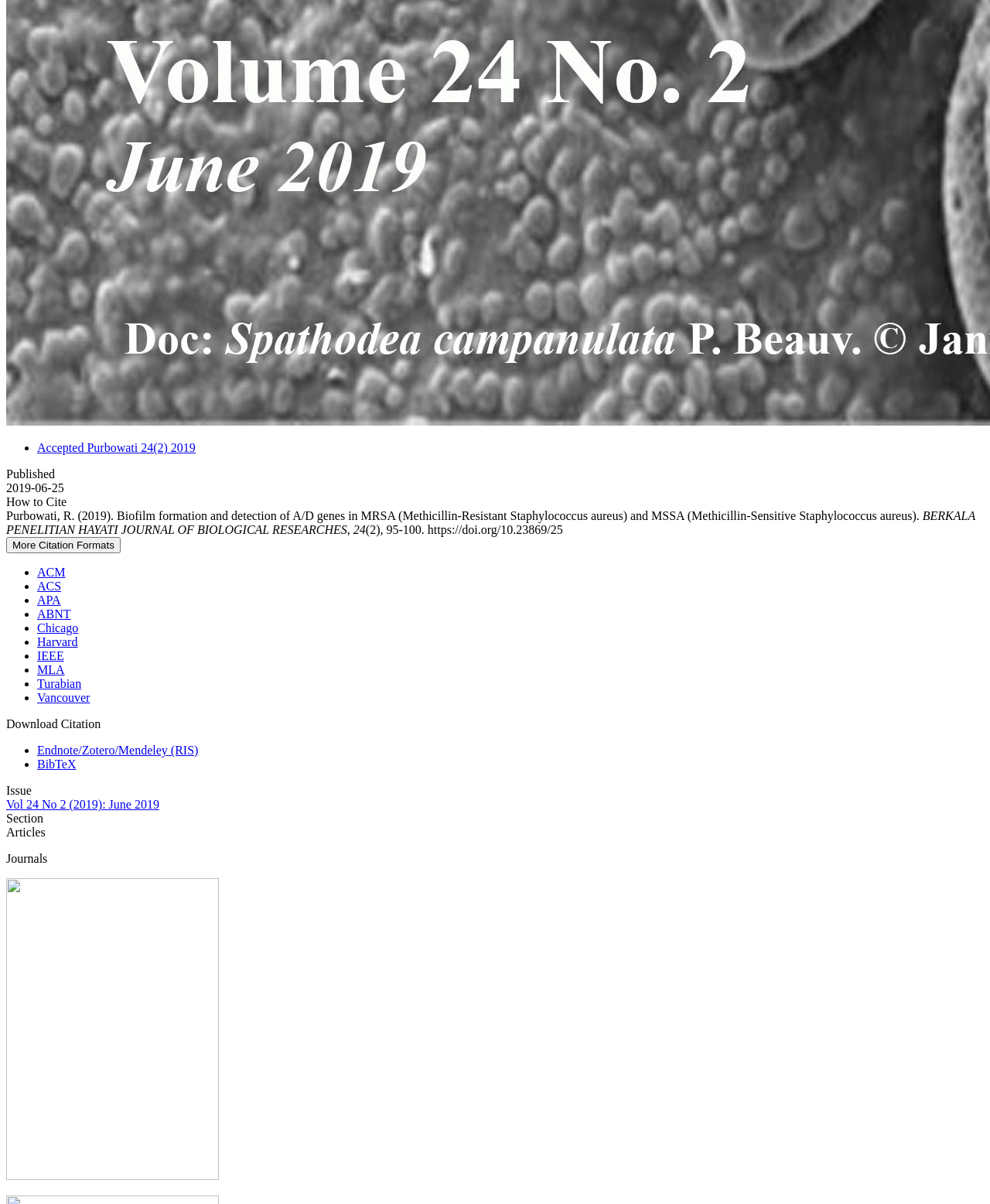Specify the bounding box coordinates of the area that needs to be clicked to achieve the following instruction: "View more information about the Development mailing list".

None